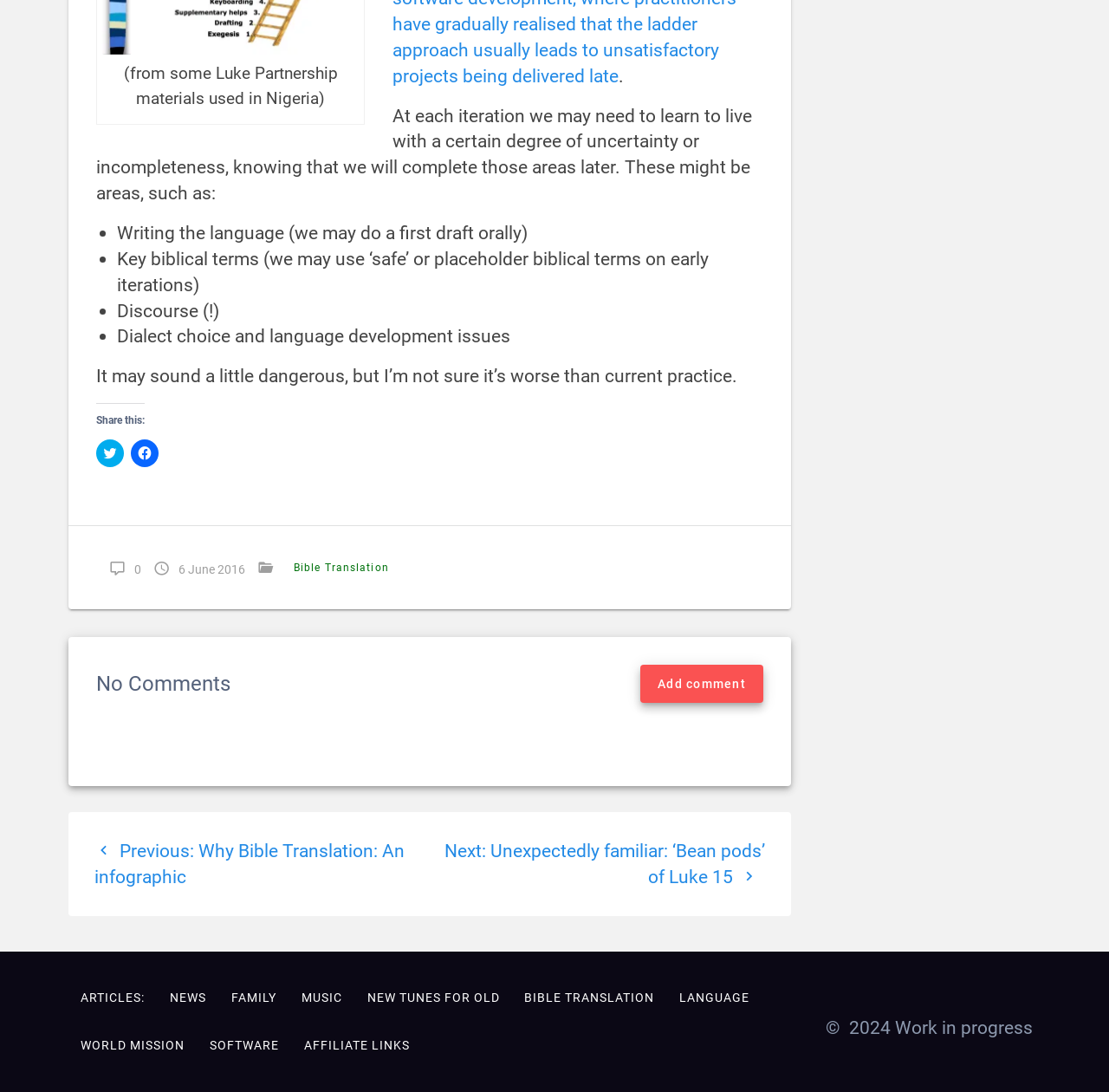Answer this question in one word or a short phrase: How many comments does the article have?

No Comments